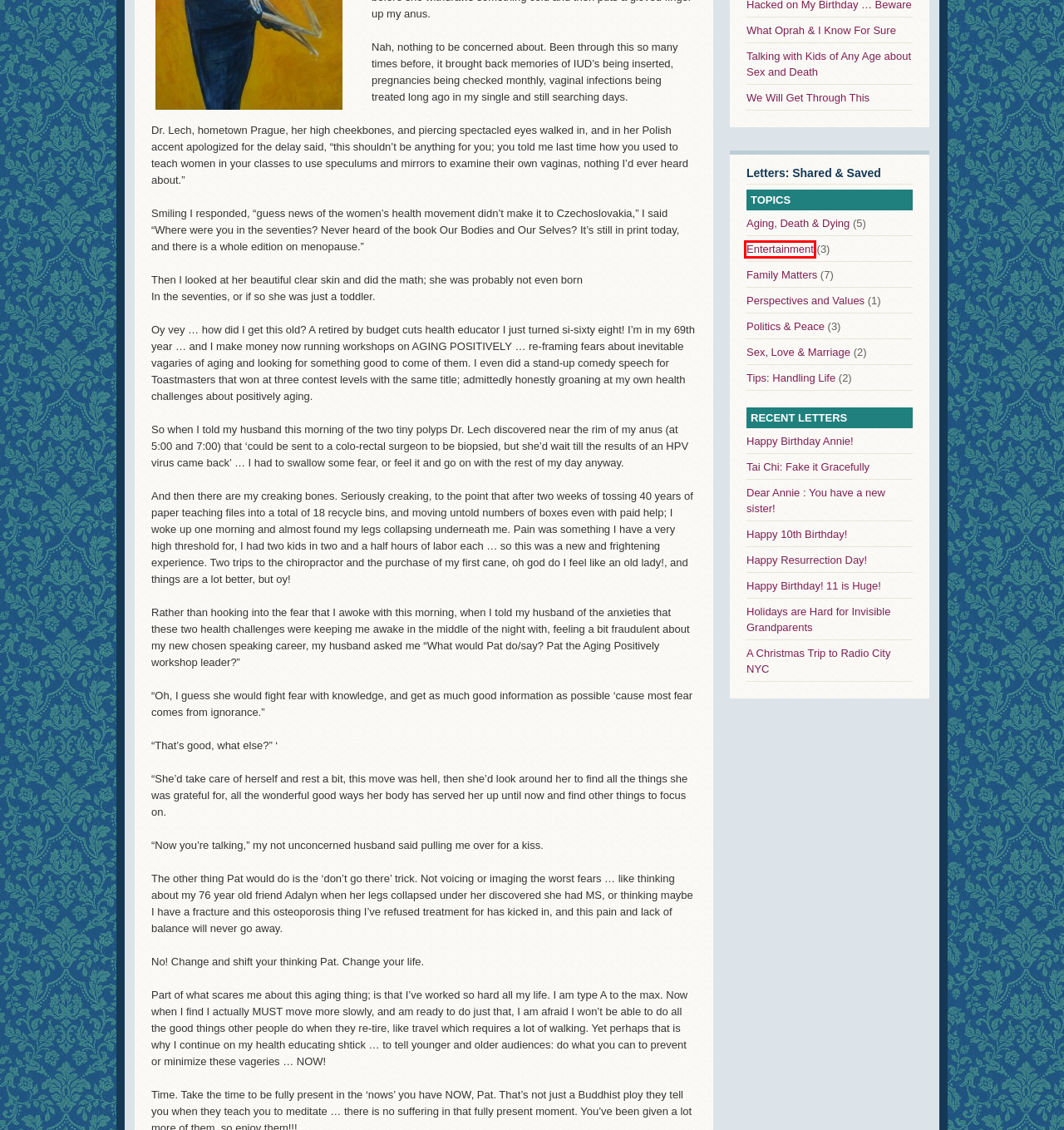Examine the screenshot of a webpage featuring a red bounding box and identify the best matching webpage description for the new page that results from clicking the element within the box. Here are the options:
A. Holidays are Hard for Invisible Grandparents
B. Perspectives and Values
C. Family Matters
D. Tai Chi: Fake it Gracefully
E. We Will Get Through This
F. Sex, Love & Marriage
G. Happy Resurrection Day!
H. Entertainment

H